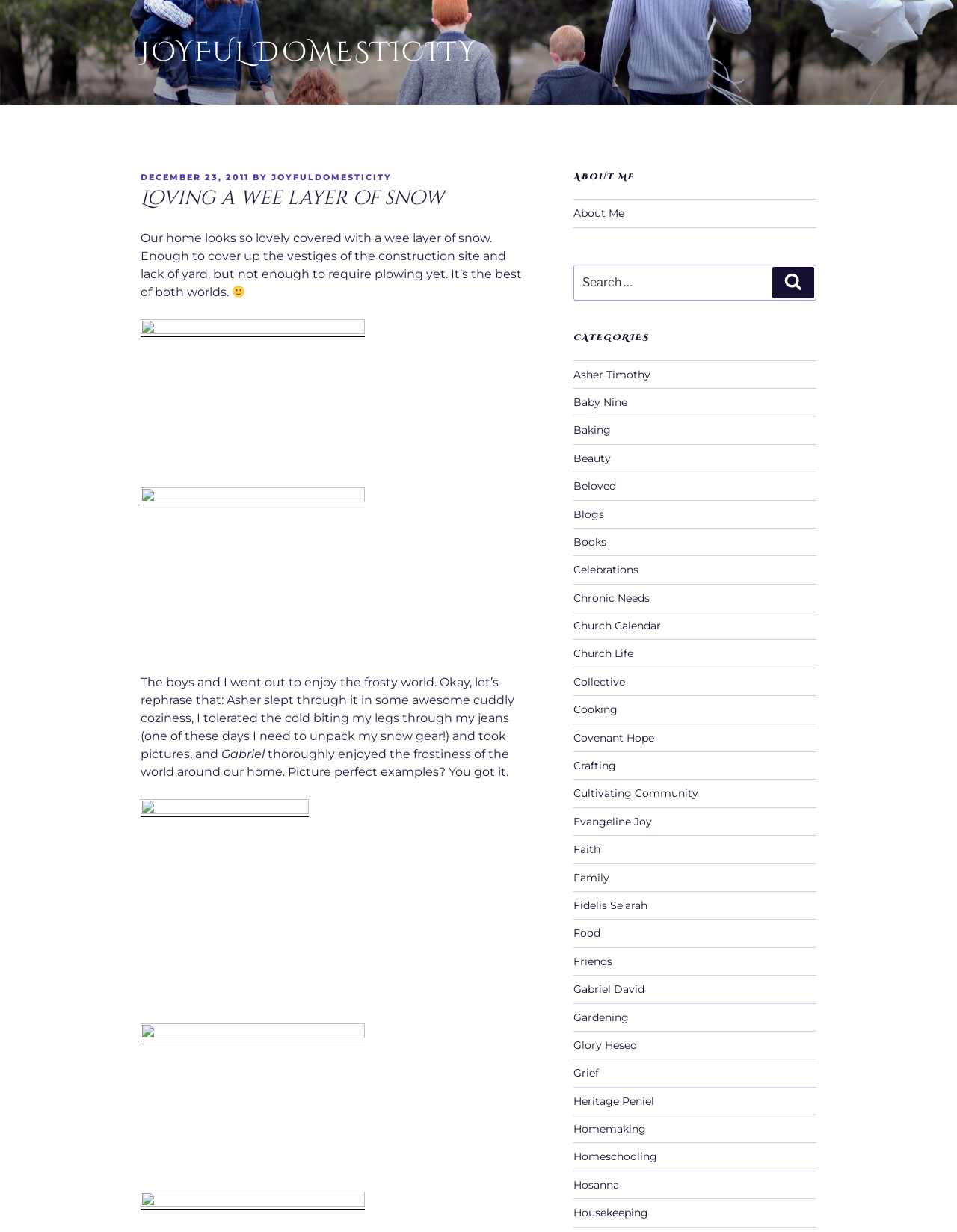What is the category of the post?
Can you give a detailed and elaborate answer to the question?

I did not find any specific category mentioned in the post, but there is a section called 'CATEGORIES' on the right side of the page with many links to different categories.